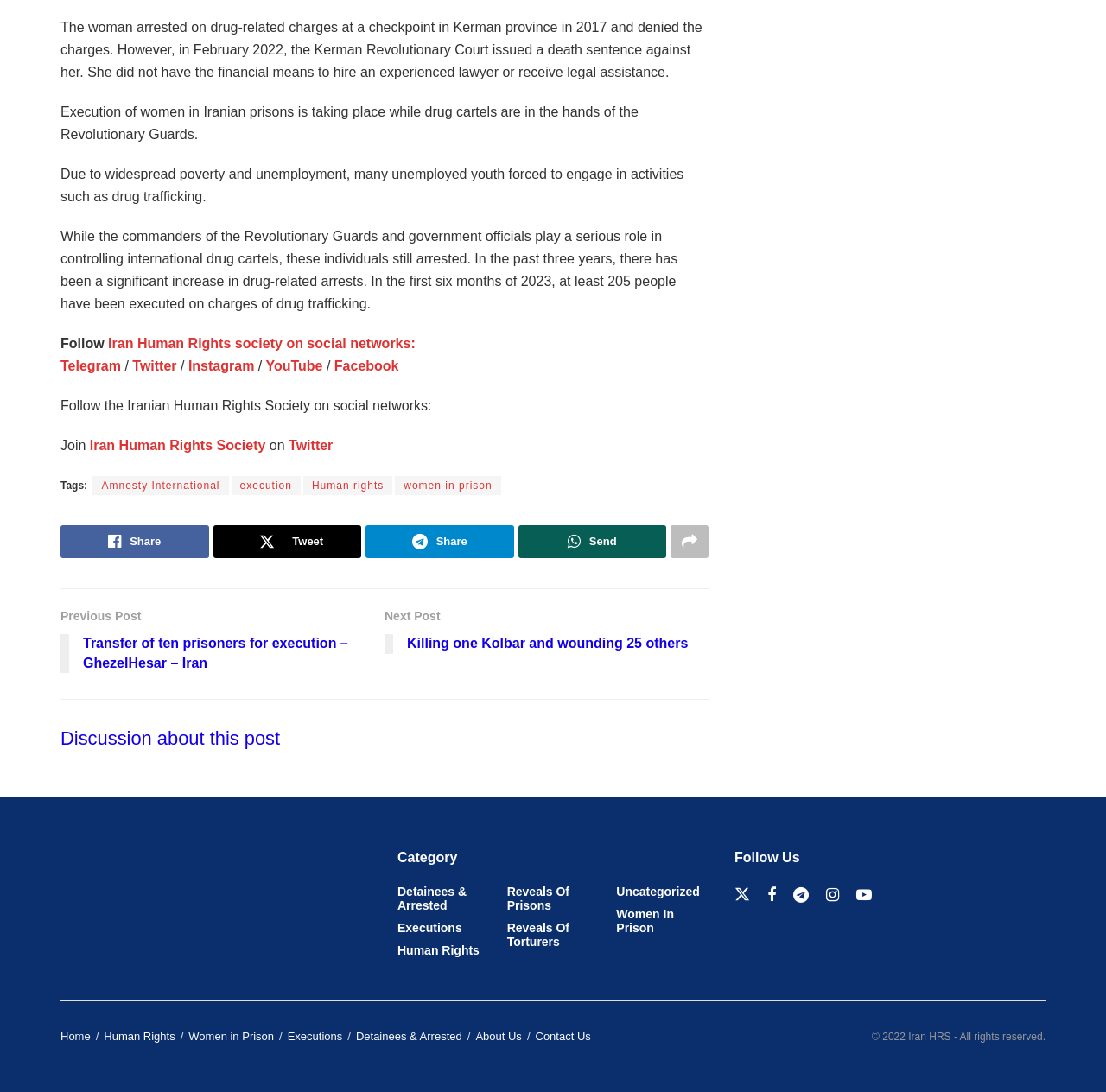How many social media platforms can you follow Iran Human Rights Society on?
Answer with a single word or short phrase according to what you see in the image.

7